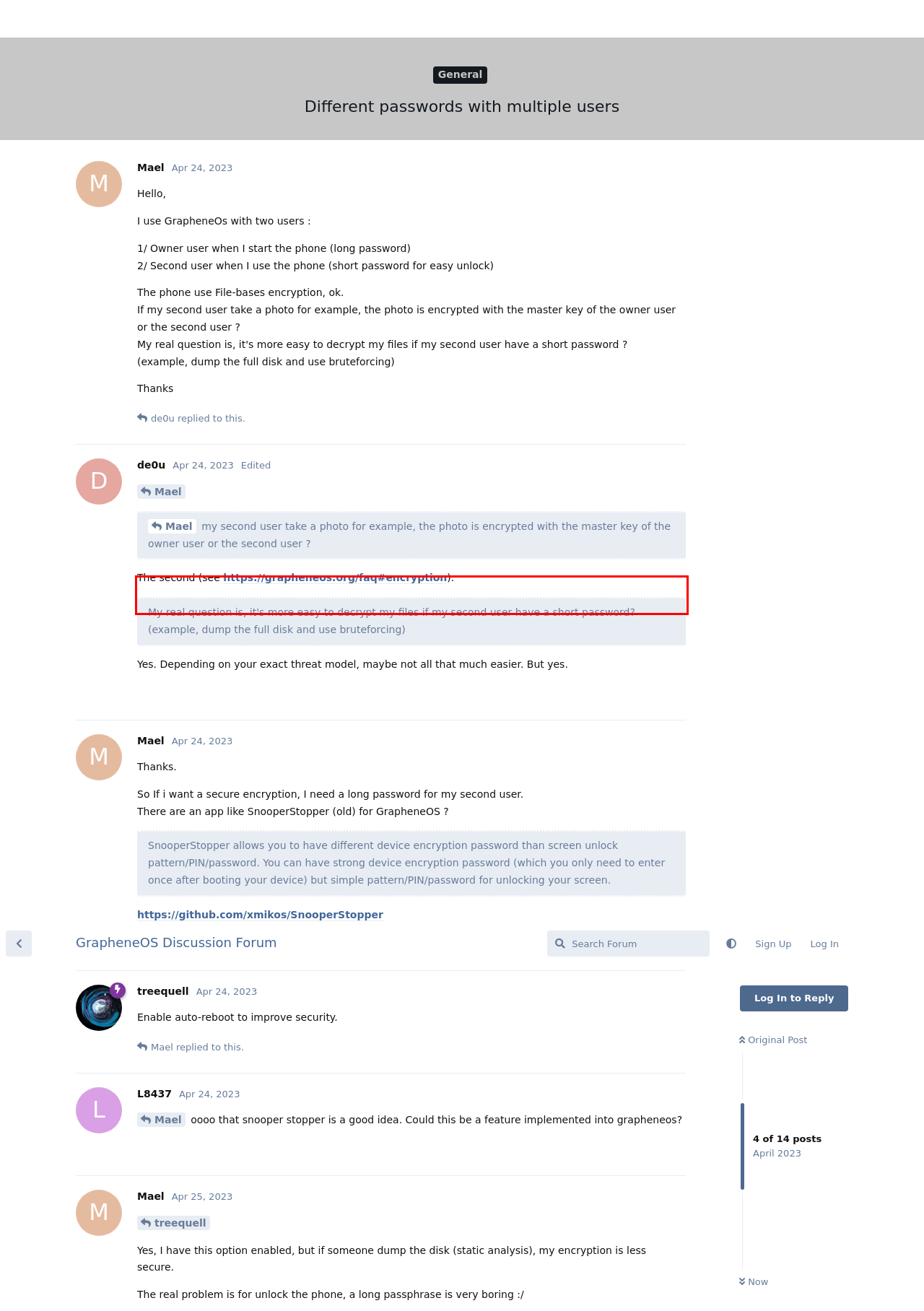You have a screenshot of a webpage with a red bounding box. Use OCR to generate the text contained within this red rectangle.

Dumping the disk and attempting to brute force decryption wont work as decryption depends, not only on your PIN/password, but on multiple strong secrets (keys/tokens) held securely in the phones hardware.